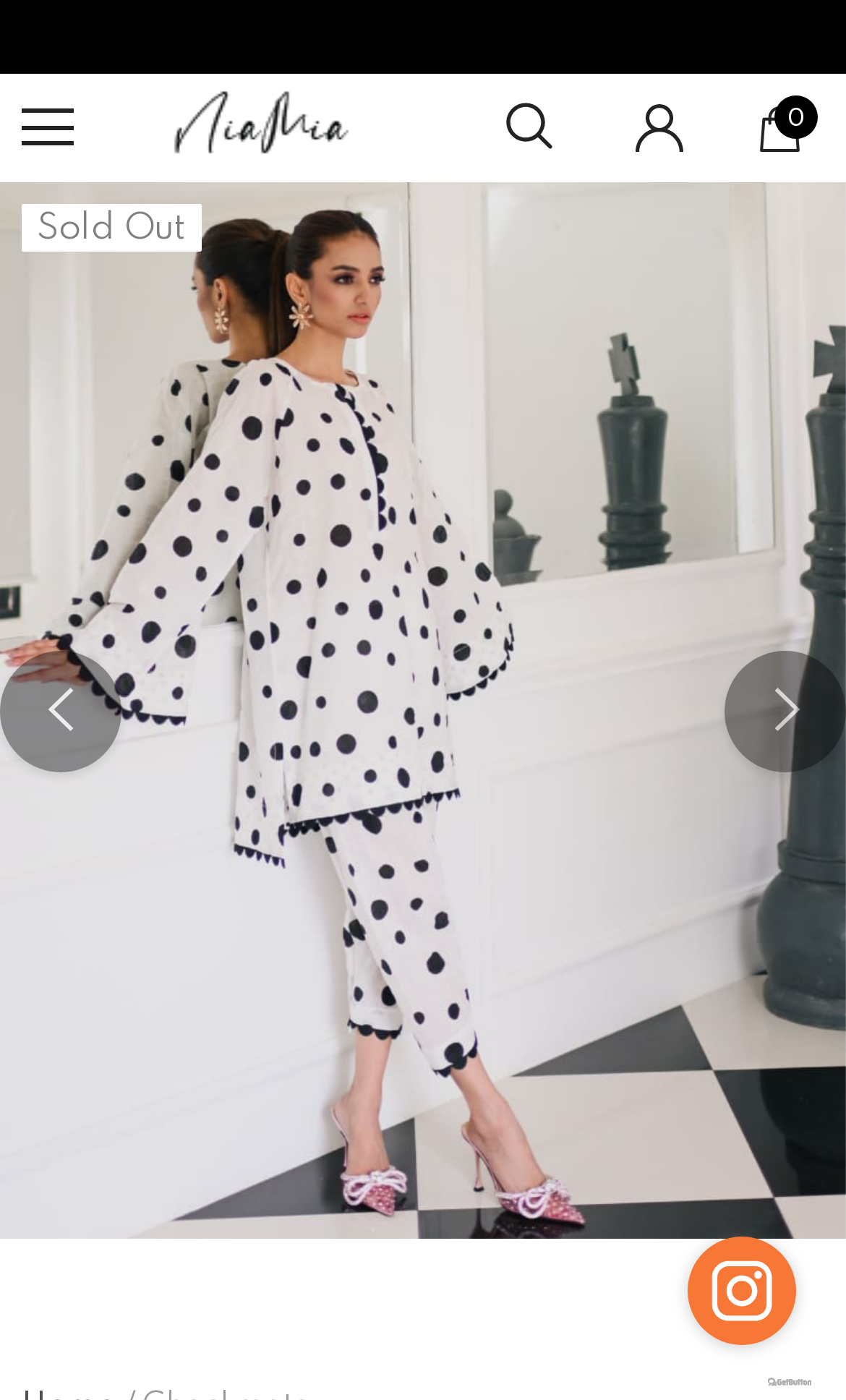Identify the bounding box coordinates of the region that needs to be clicked to carry out this instruction: "Search for products". Provide these coordinates as four float numbers ranging from 0 to 1, i.e., [left, top, right, bottom].

[0.597, 0.074, 0.654, 0.108]